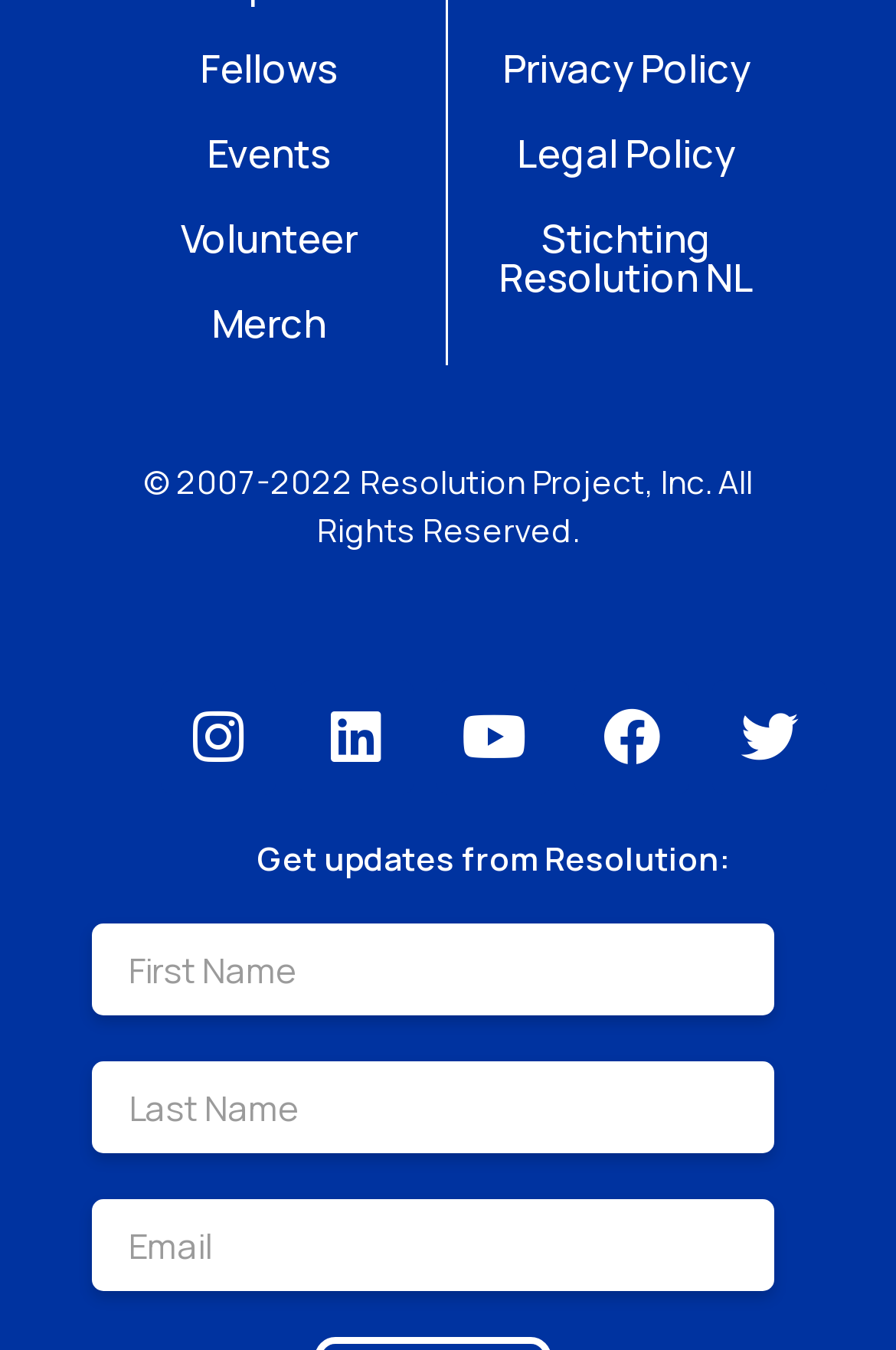Please provide the bounding box coordinates for the UI element as described: "Facebook". The coordinates must be four floats between 0 and 1, represented as [left, top, right, bottom].

[0.641, 0.503, 0.769, 0.588]